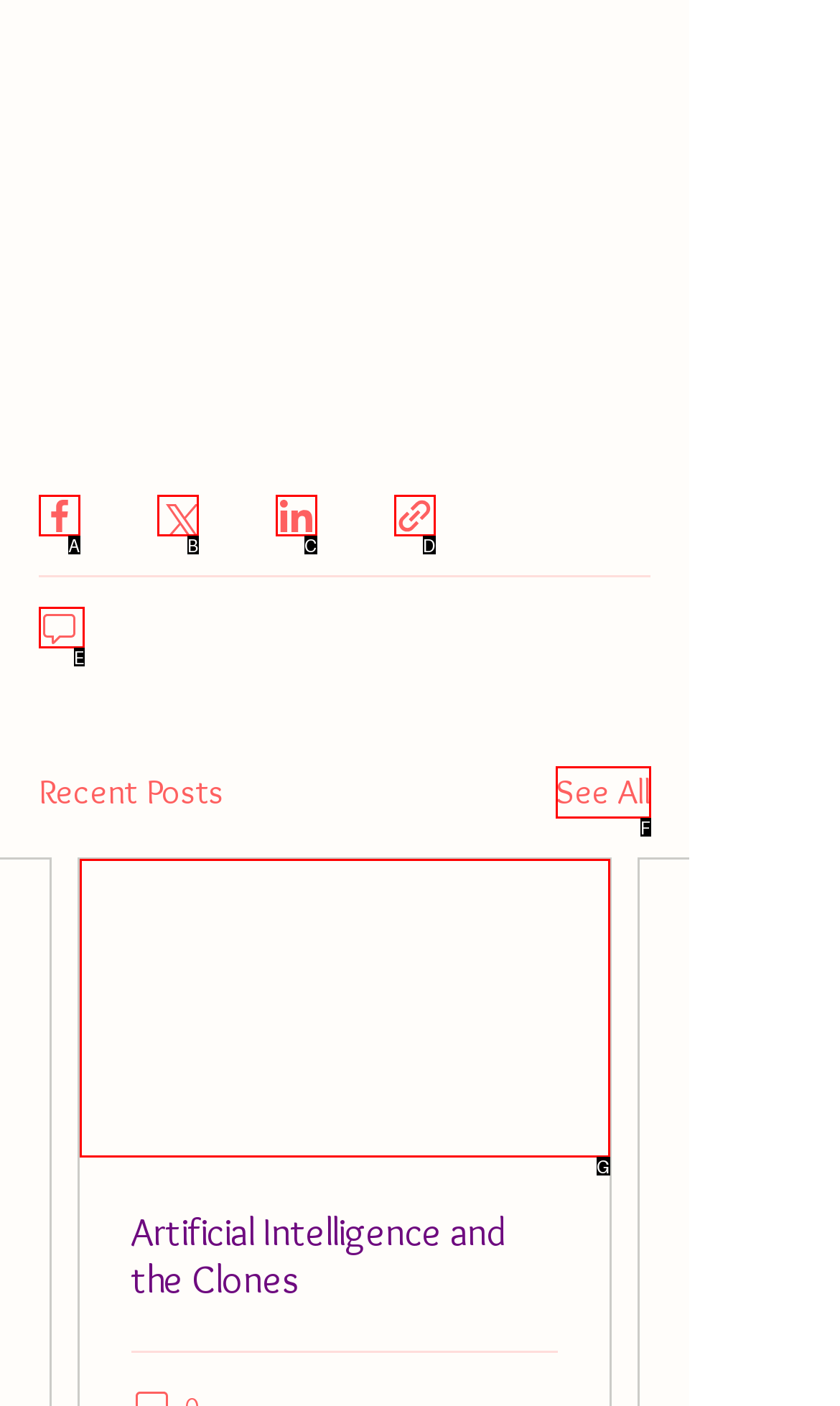Choose the HTML element that matches the description: aria-label="Share via link"
Reply with the letter of the correct option from the given choices.

D